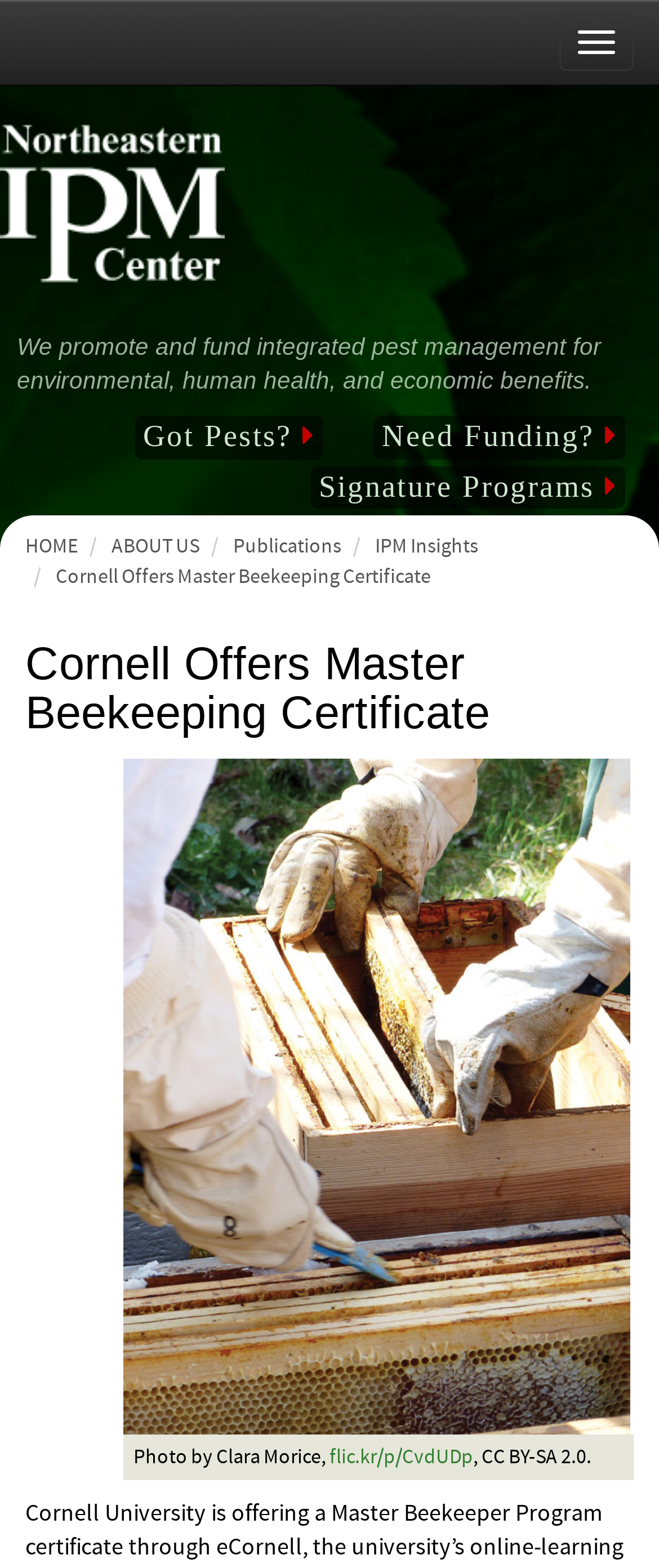What is the topic of the certificate program?
Please provide a comprehensive answer based on the details in the screenshot.

The topic of the certificate program can be found in the heading 'Cornell Offers Master Beekeeping Certificate' and also in the link 'Cornell Offers Master Beekeeping Certificate' in the main menu.